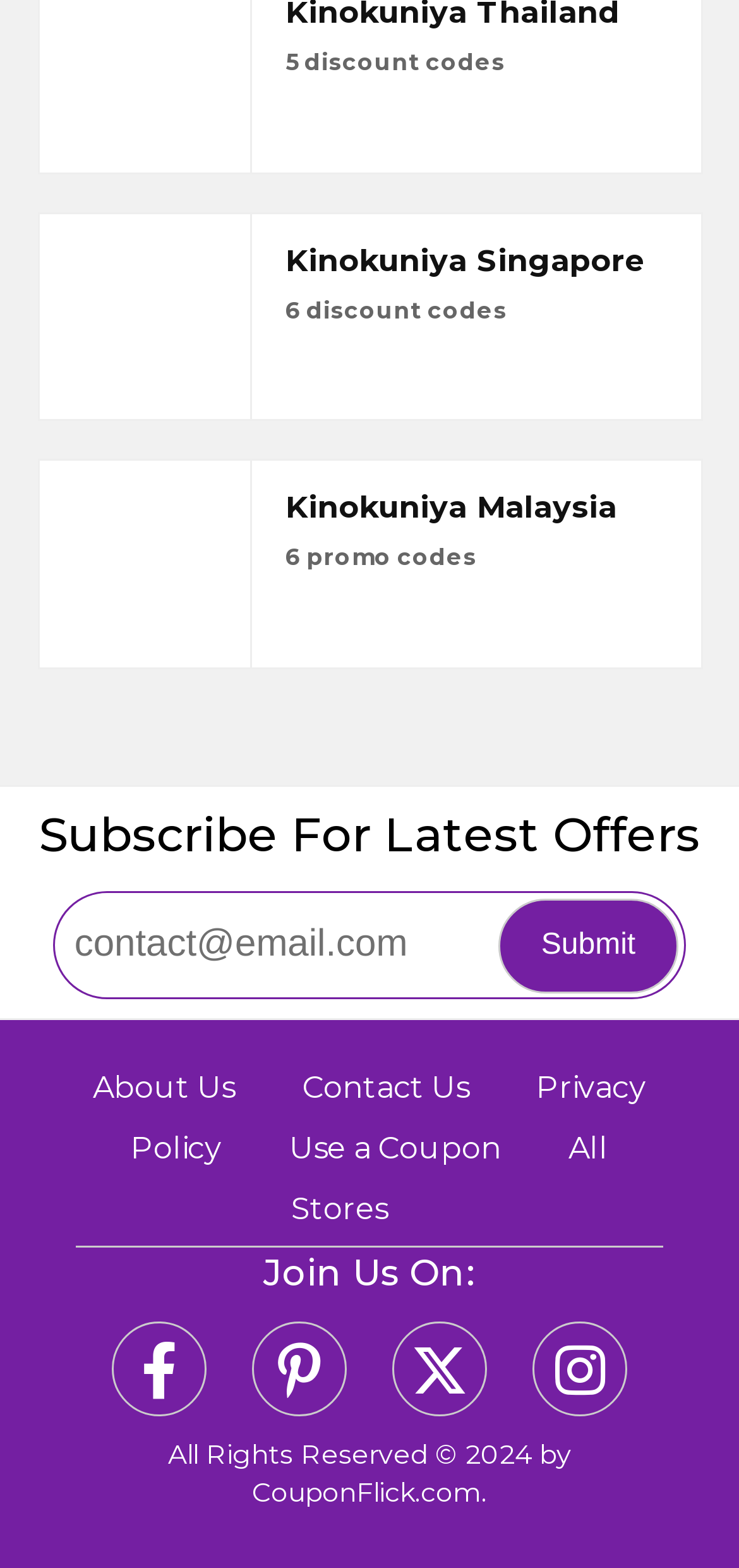Determine the bounding box coordinates of the area to click in order to meet this instruction: "Follow on Facebook".

[0.151, 0.842, 0.279, 0.903]